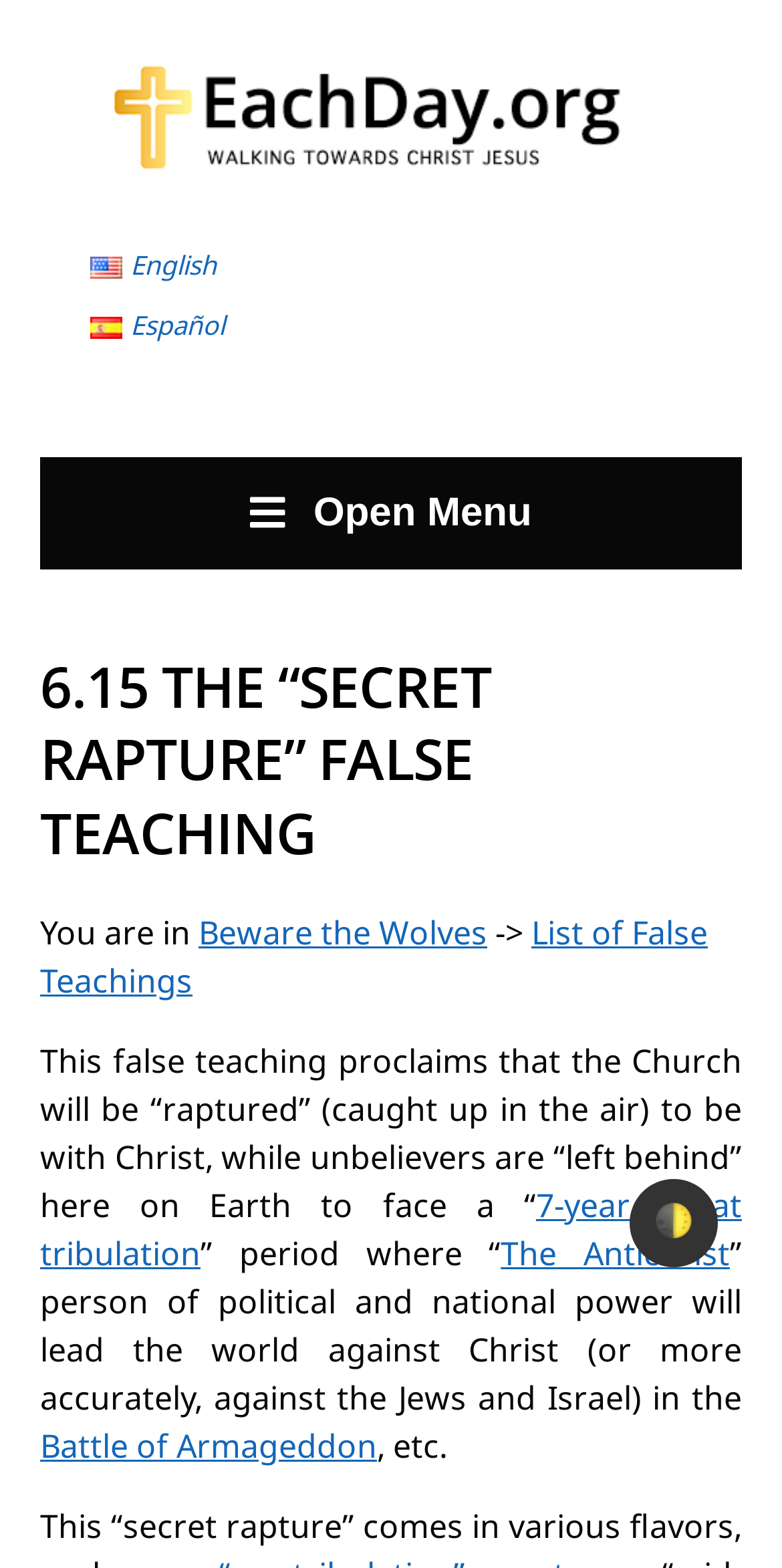Please locate the bounding box coordinates for the element that should be clicked to achieve the following instruction: "Go to List of False Teachings". Ensure the coordinates are given as four float numbers between 0 and 1, i.e., [left, top, right, bottom].

[0.051, 0.581, 0.905, 0.639]